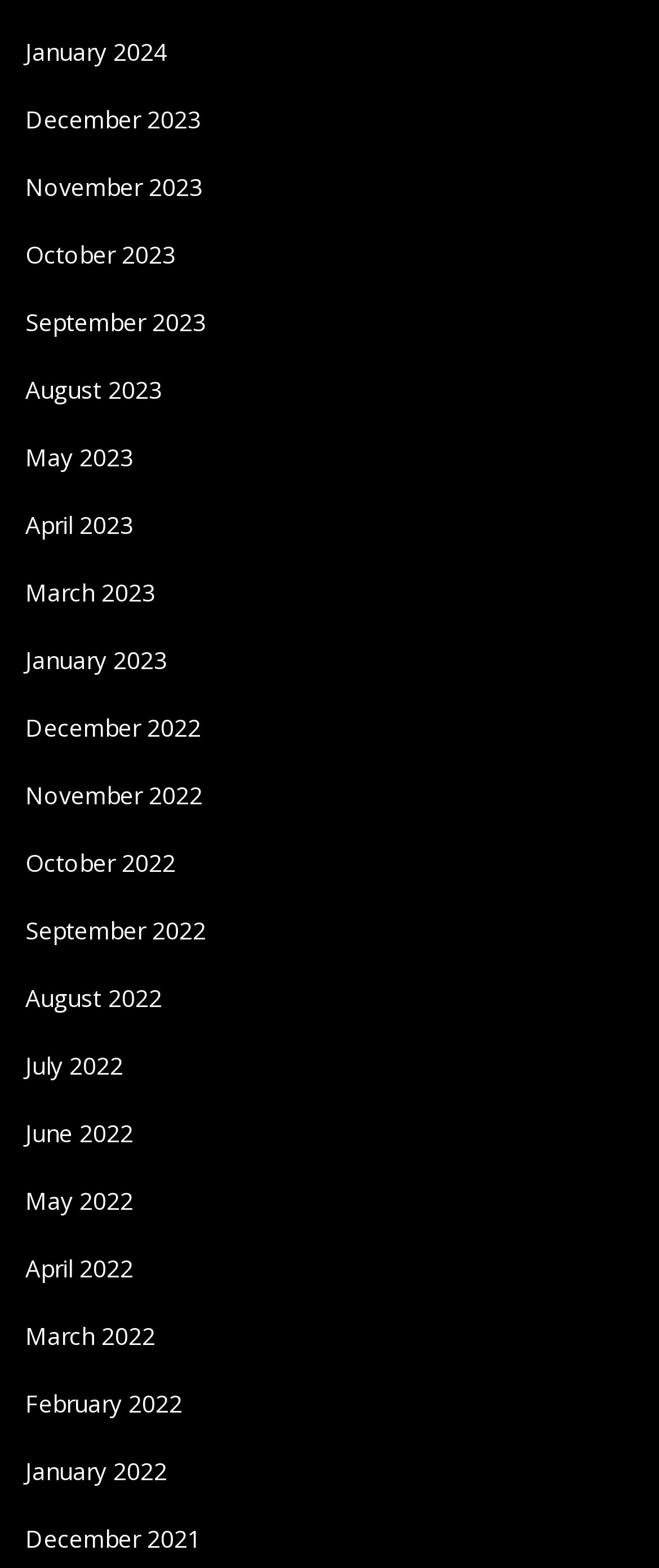Given the element description July 2022, predict the bounding box coordinates for the UI element in the webpage screenshot. The format should be (top-left x, top-left y, bottom-right x, bottom-right y), and the values should be between 0 and 1.

[0.038, 0.669, 0.187, 0.689]